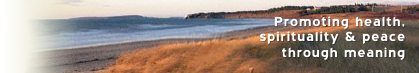What is the purpose of the visual and textual elements in the image?
Please give a detailed and elaborate answer to the question.

According to the caption, the visual and textual elements work together to inspire reflection on one's journey toward a fulfilling and meaningful existence, indicating that the purpose is to inspire reflection.